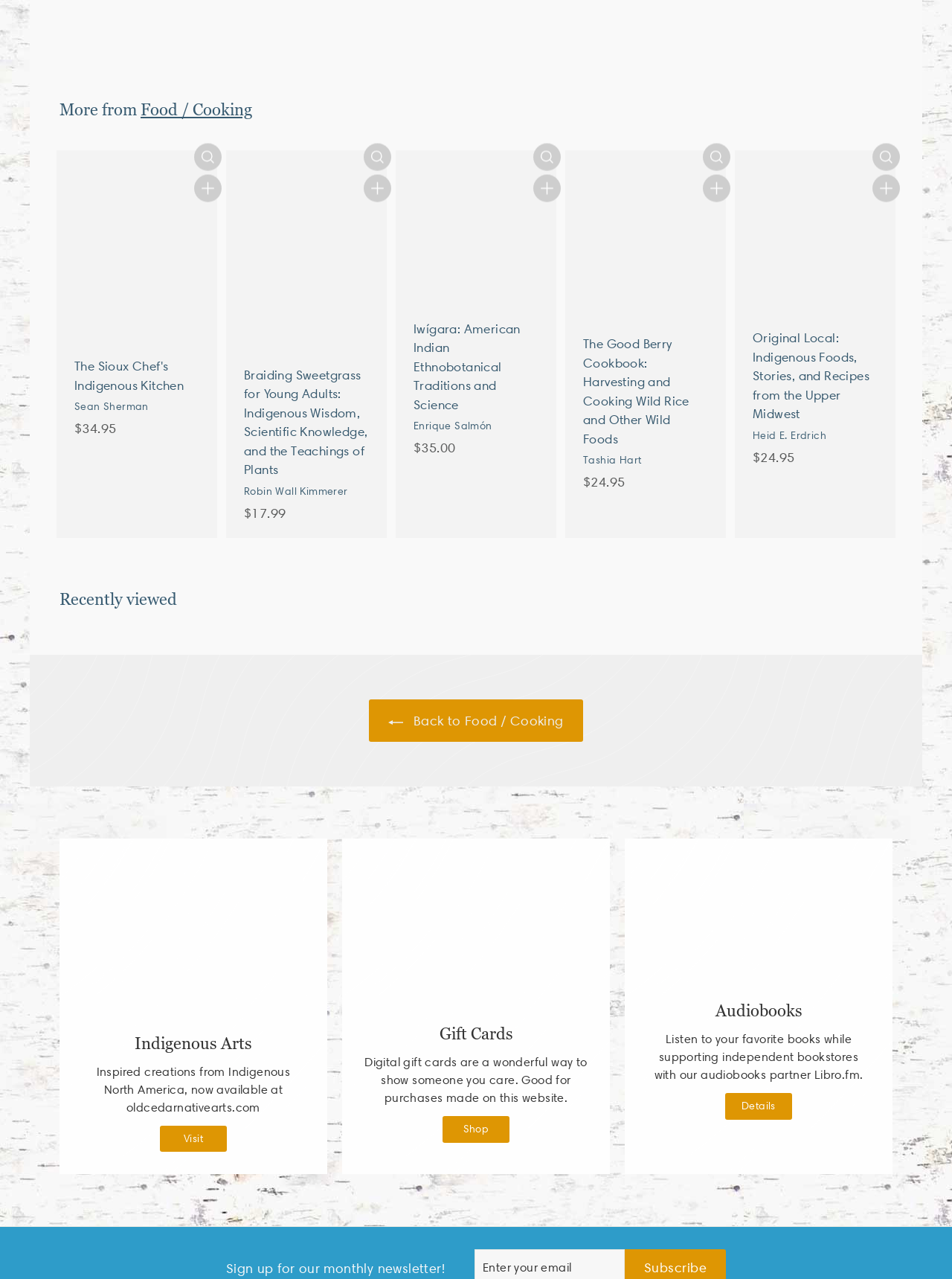Determine the bounding box coordinates for the HTML element mentioned in the following description: "Shop". The coordinates should be a list of four floats ranging from 0 to 1, represented as [left, top, right, bottom].

[0.465, 0.872, 0.535, 0.893]